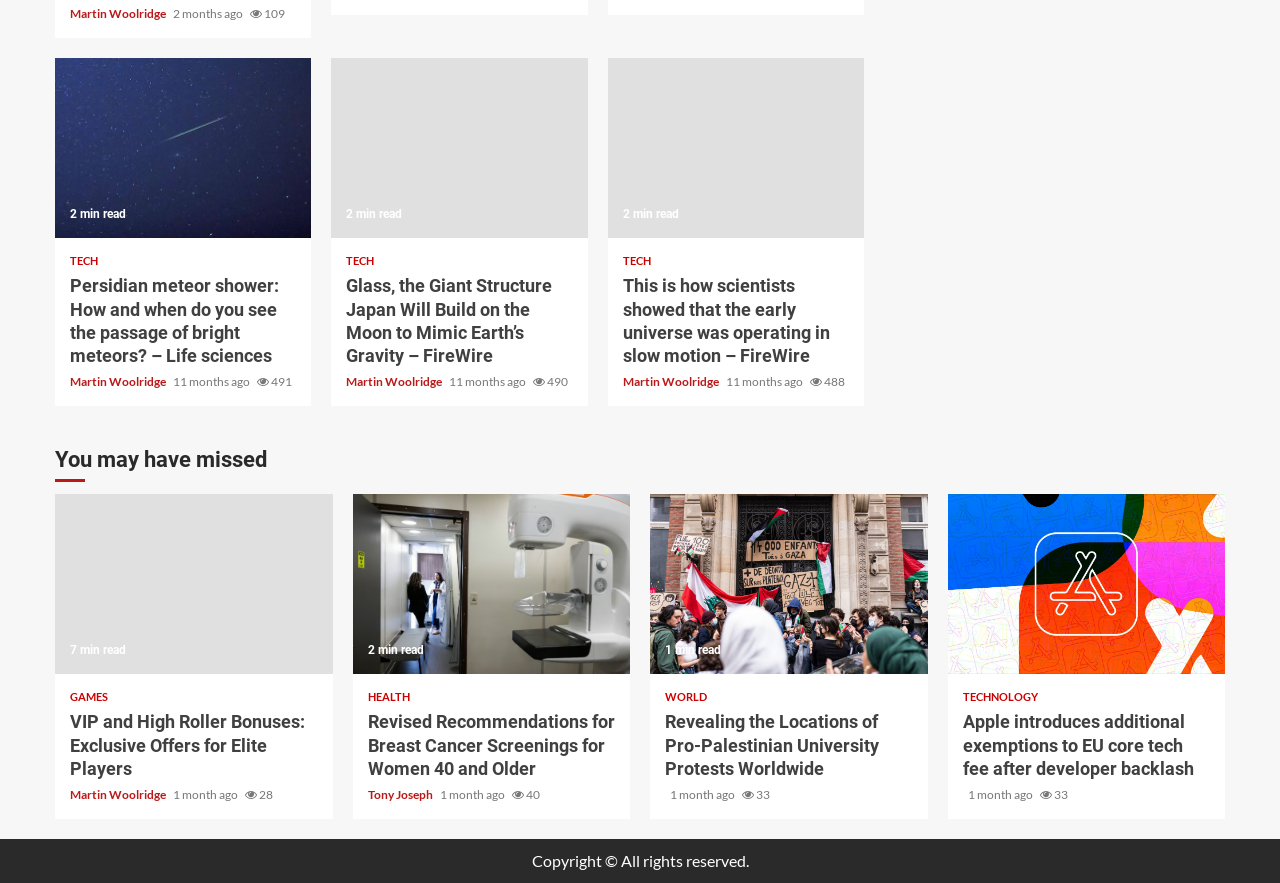What is the category of the article 'Apple introduces additional exemptions to EU core tech fee after developer backlash'?
Look at the screenshot and provide an in-depth answer.

I determined the category by looking at the heading 'Apple introduces additional exemptions to EU core tech fee after developer backlash' and its corresponding link, which is categorized under 'TECHNOLOGY'.